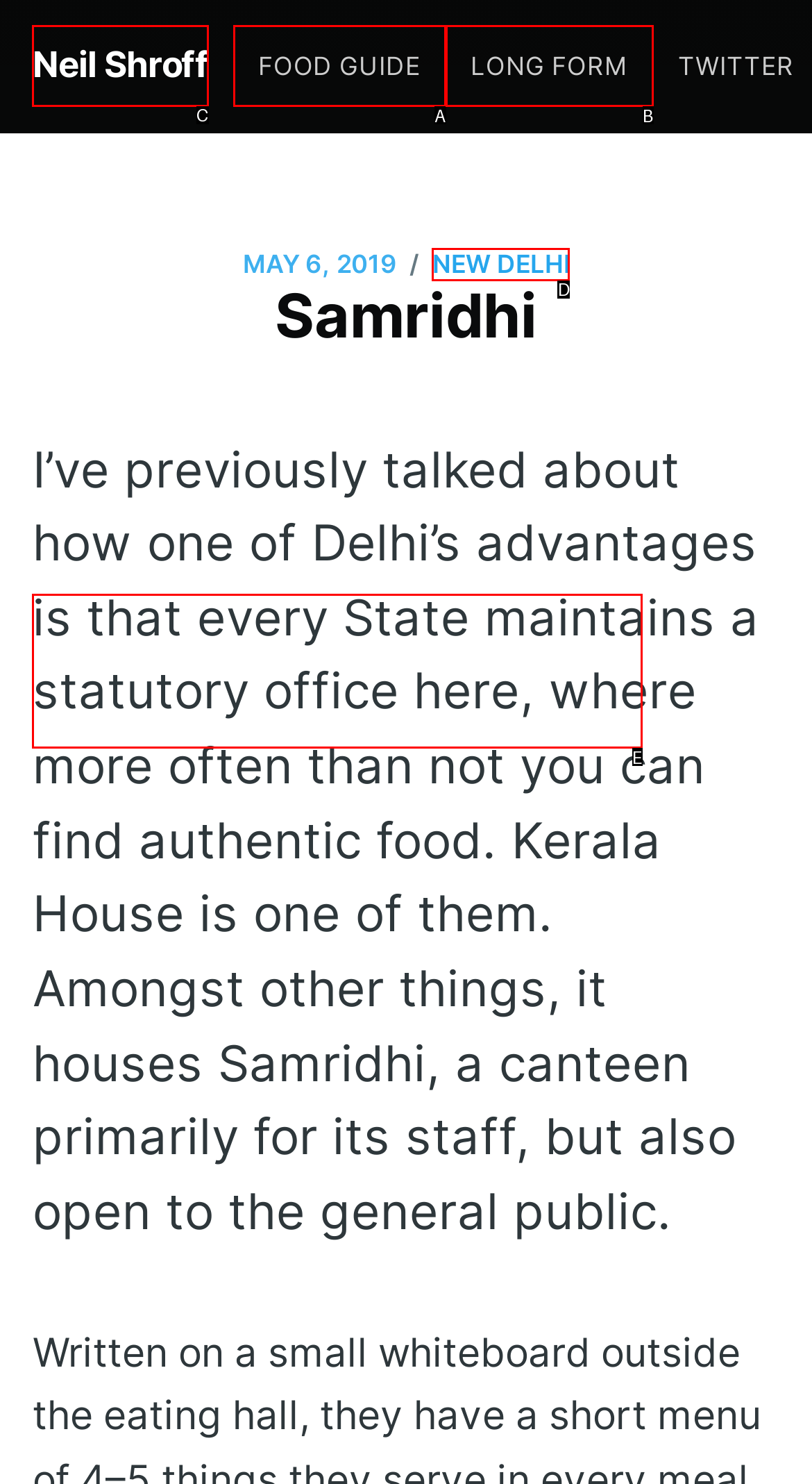Choose the option that matches the following description: Long Form
Answer with the letter of the correct option.

B